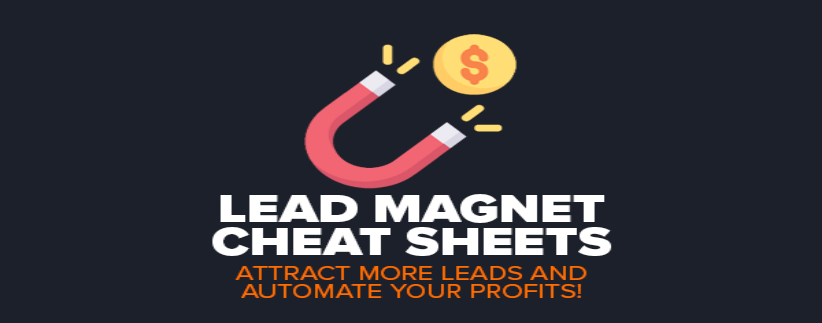Refer to the screenshot and give an in-depth answer to this question: What is the purpose of the cheat sheets?

The purpose of the cheat sheets is to attract leads and automate profits because the tagline 'Attract More Leads And Automate Your Profits!' is presented in a striking orange font, underscoring the practical benefits these cheat sheets offer to entrepreneurs looking to enhance their lead generation and profit automation.